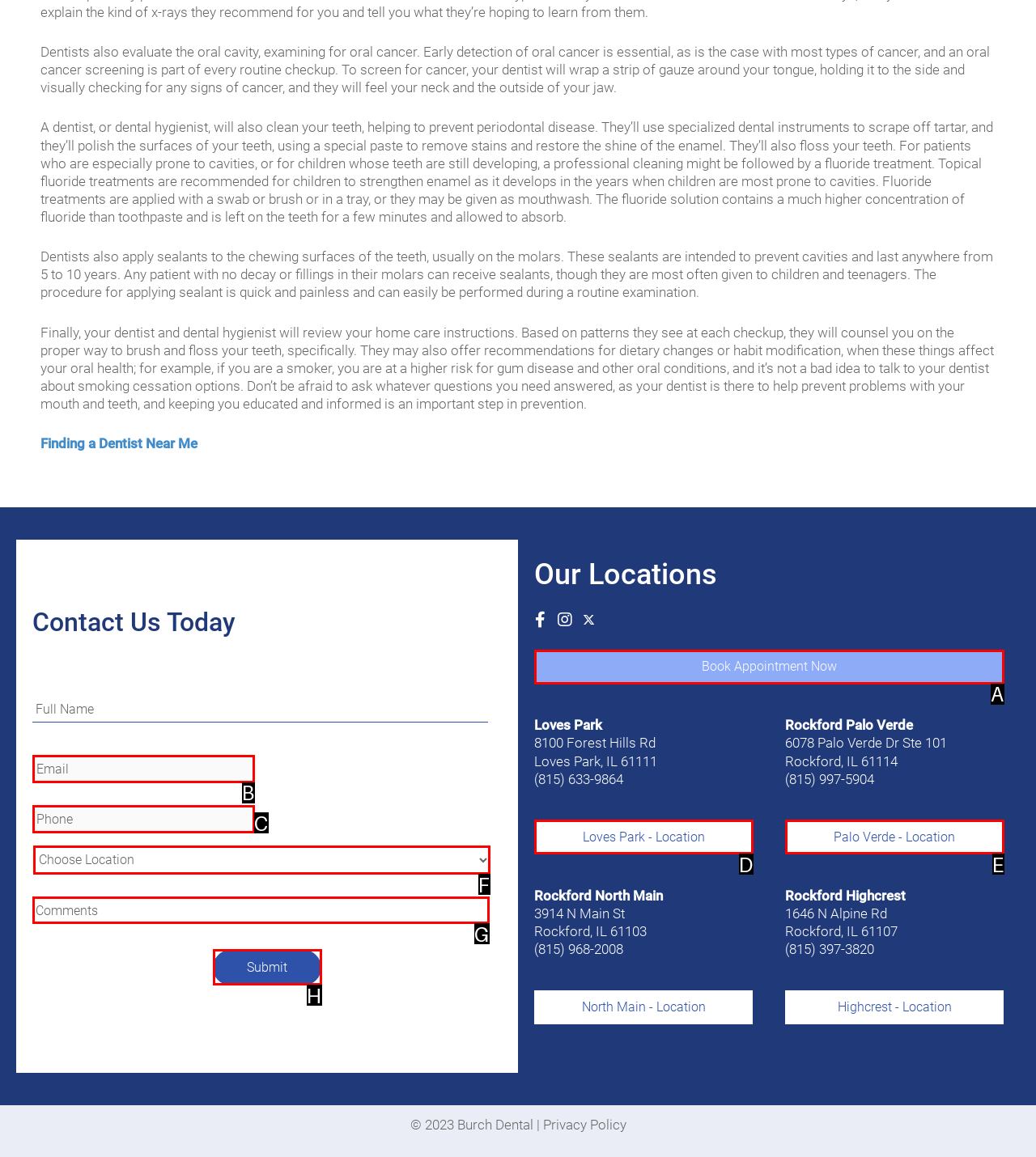Pick the option that best fits the description: value="Submit". Reply with the letter of the matching option directly.

H